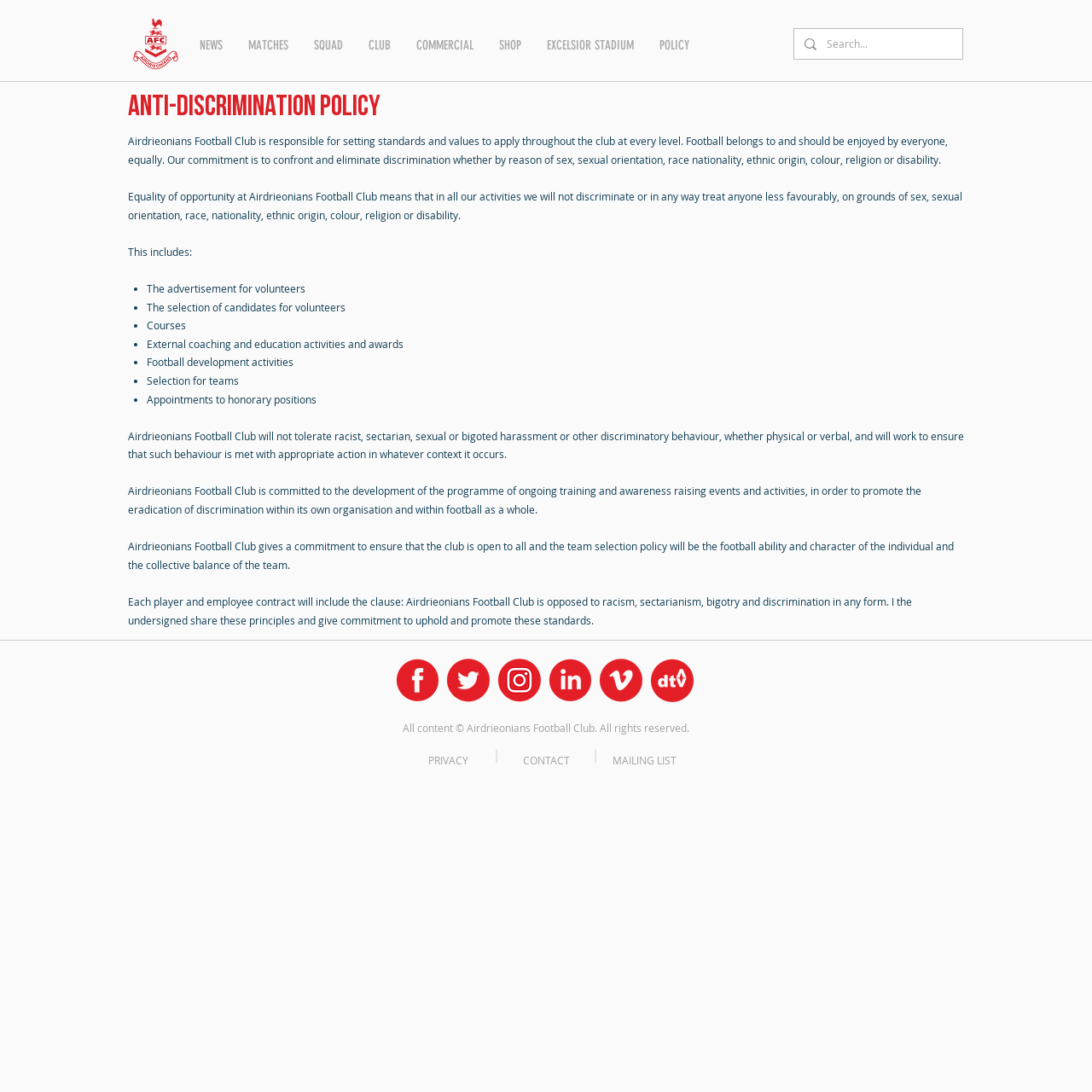Pinpoint the bounding box coordinates of the clickable area needed to execute the instruction: "Search for something". The coordinates should be specified as four float numbers between 0 and 1, i.e., [left, top, right, bottom].

[0.727, 0.027, 0.881, 0.054]